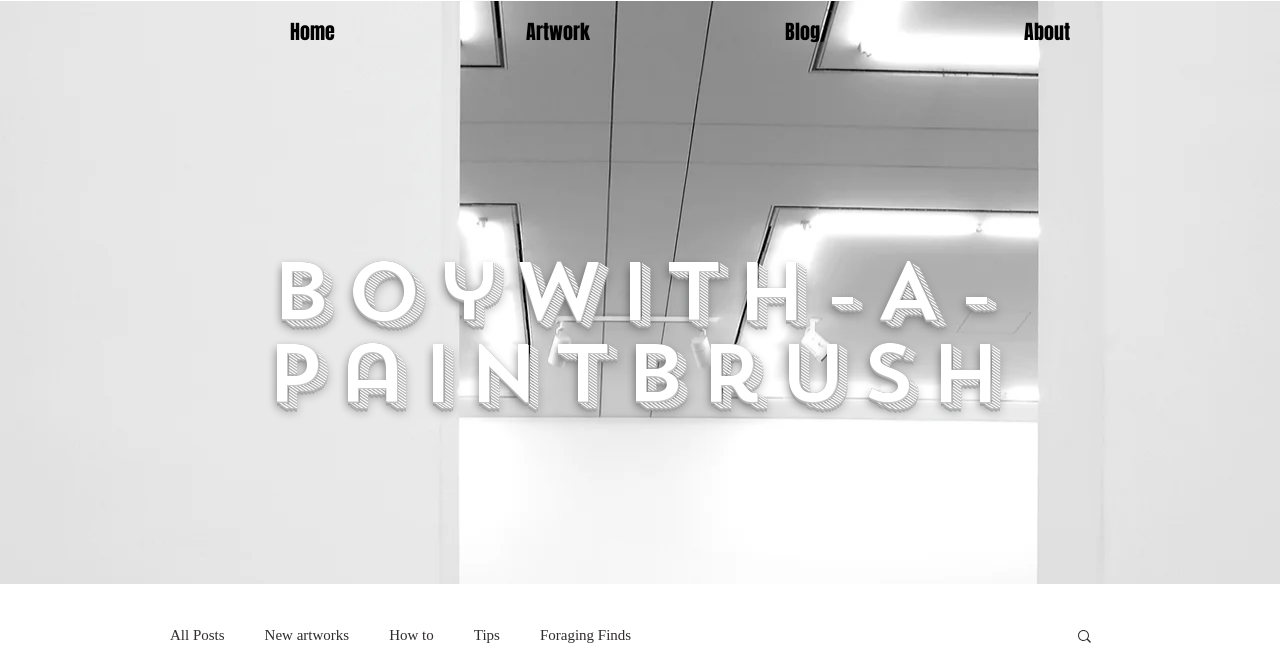Pinpoint the bounding box coordinates of the clickable element to carry out the following instruction: "view artworks."

[0.34, 0.007, 0.531, 0.088]